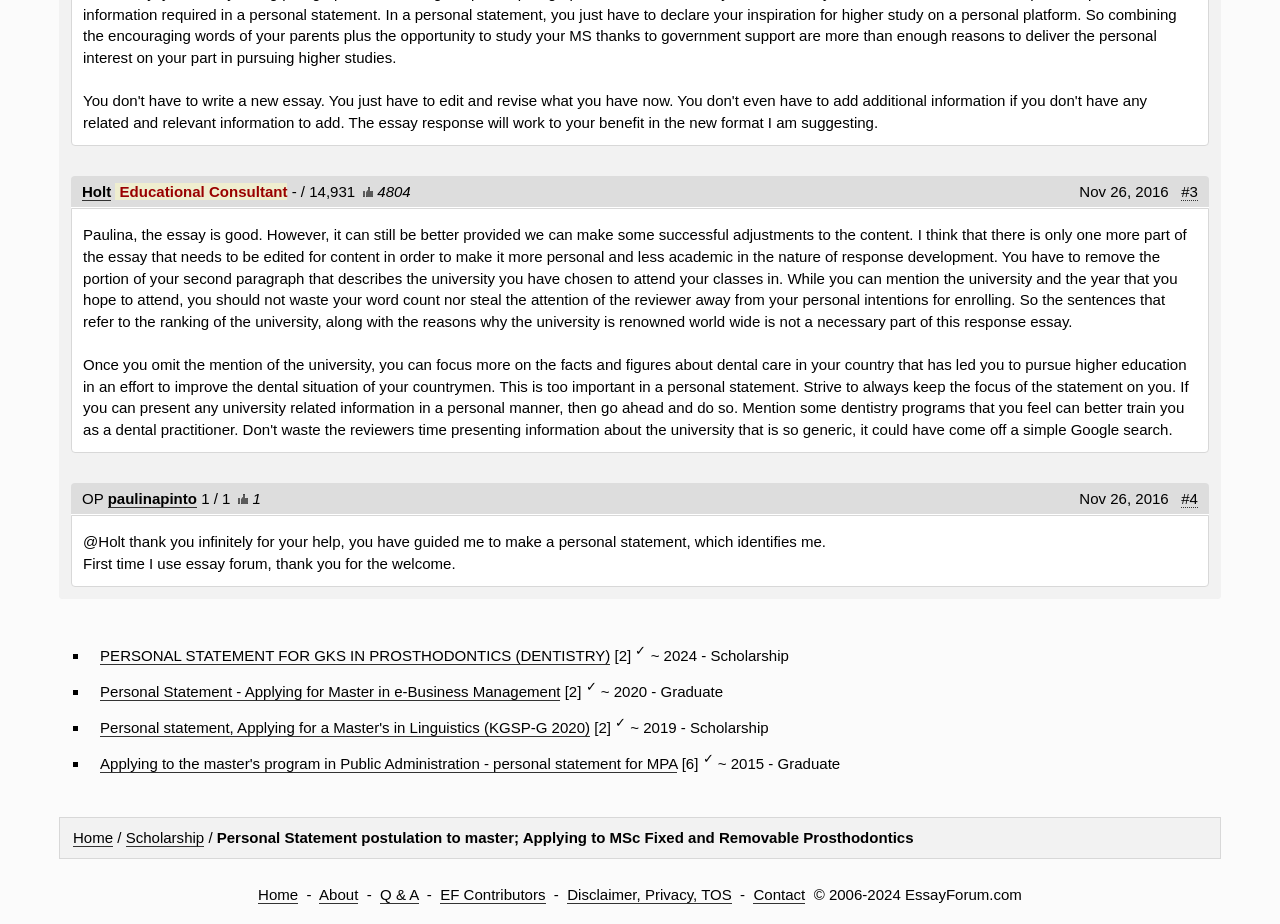Respond to the question below with a single word or phrase: What is the date of the last post in the first thread?

Nov 26, 2016